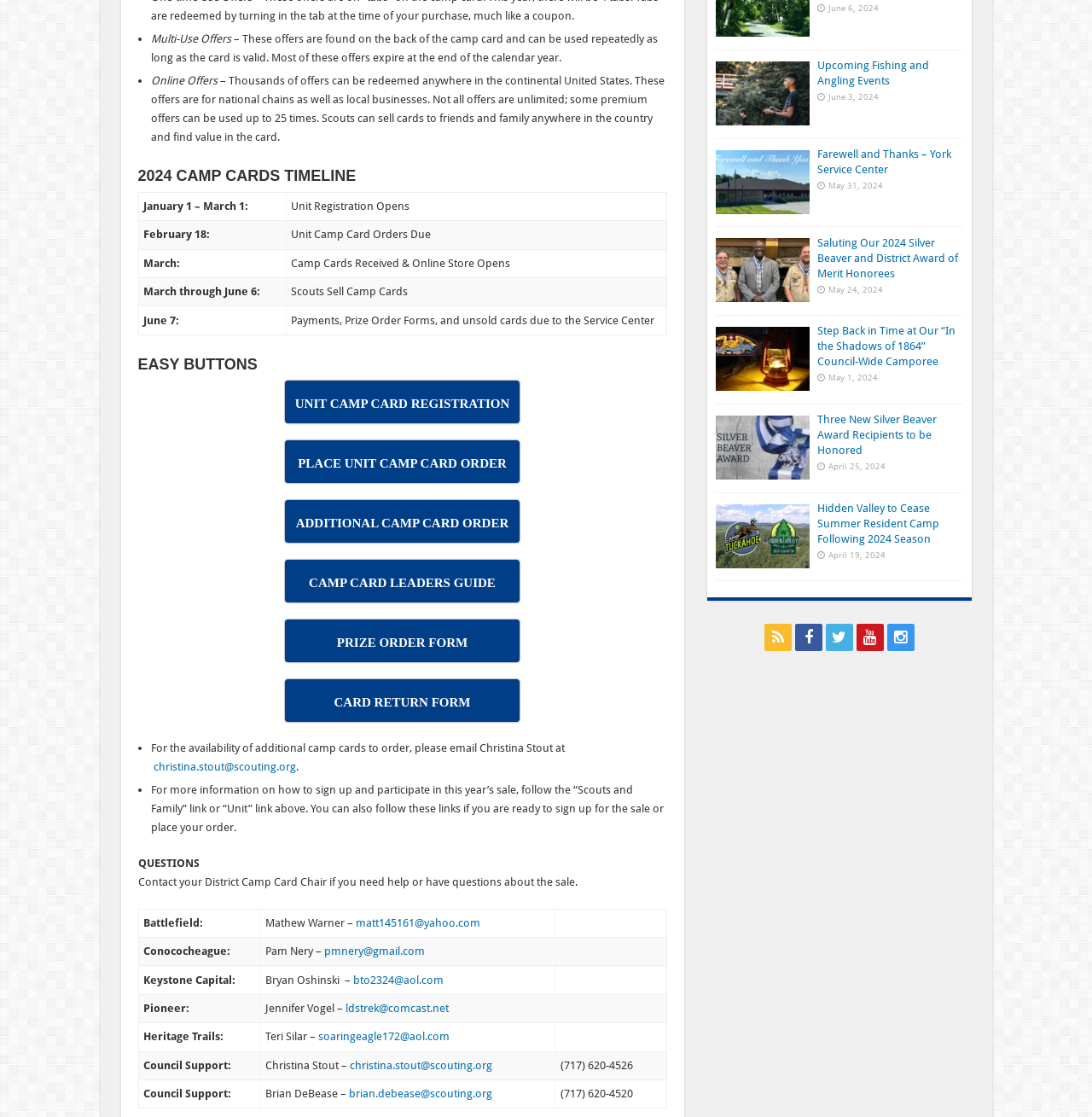Please specify the coordinates of the bounding box for the element that should be clicked to carry out this instruction: "Click on the 'PRIZE ORDER FORM' link". The coordinates must be four float numbers between 0 and 1, formatted as [left, top, right, bottom].

[0.261, 0.554, 0.476, 0.593]